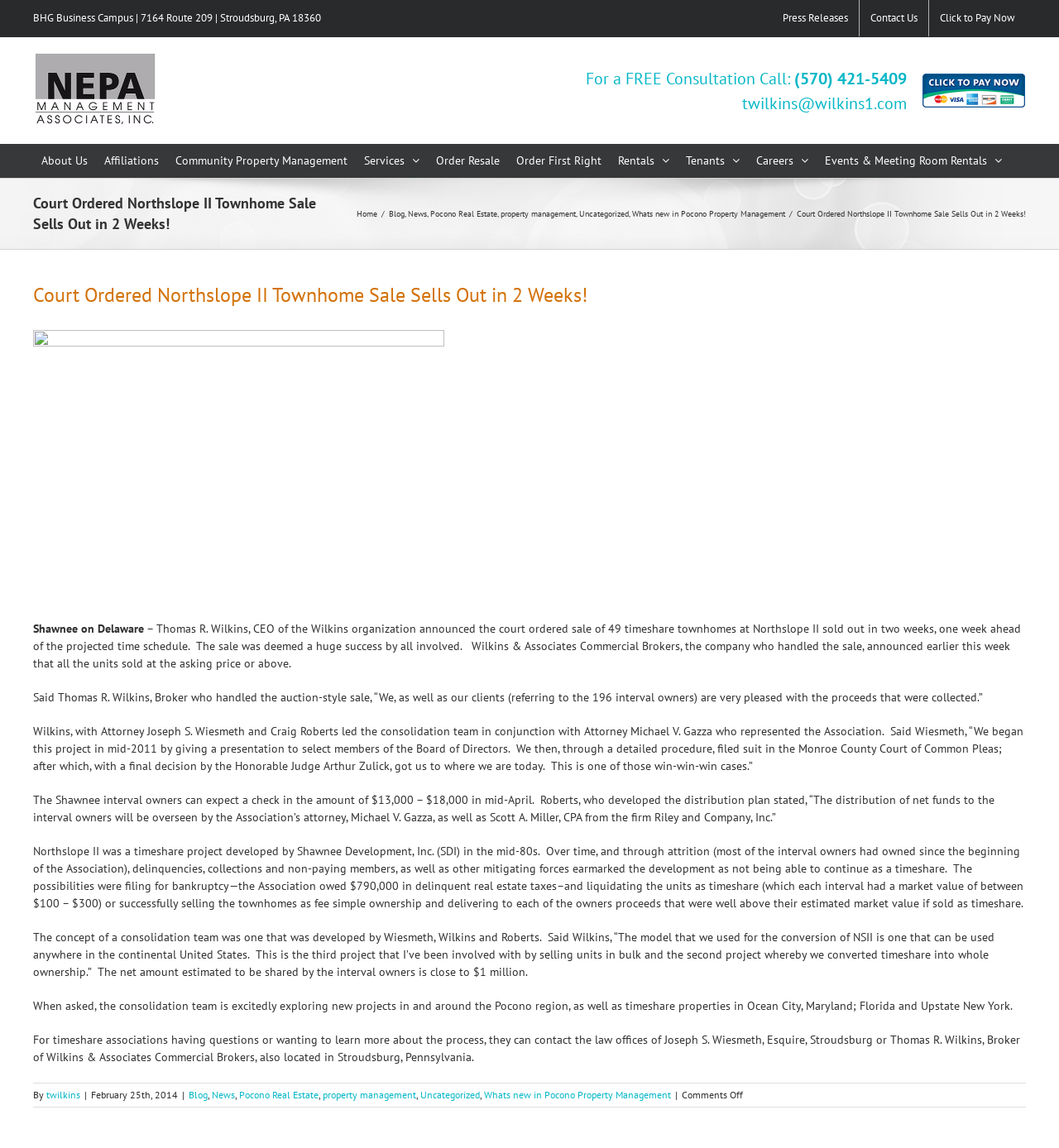Answer the question in a single word or phrase:
What is the name of the company that developed the timeshare project Northslope II?

Shawnee Development, Inc.